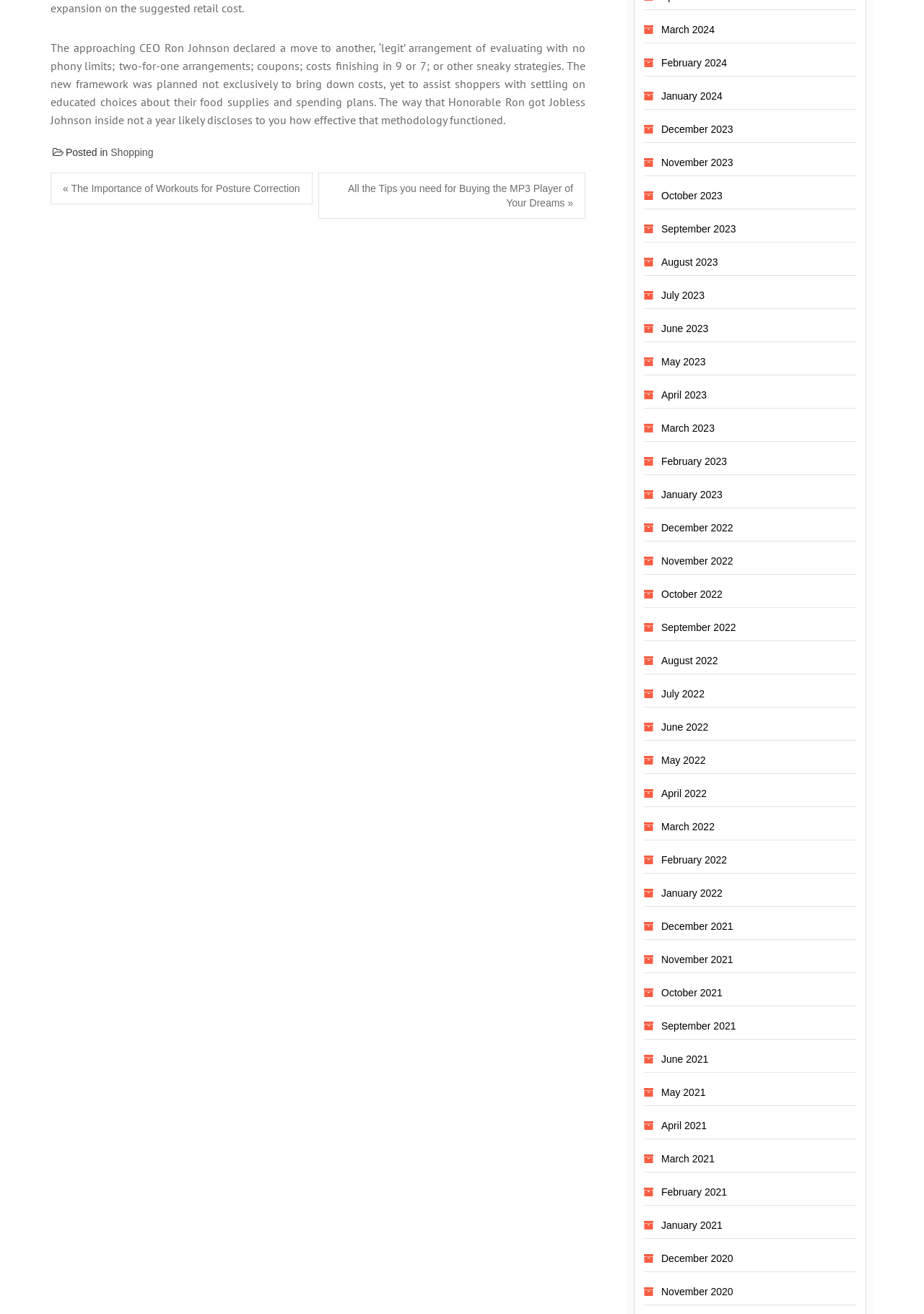What is the title of the previous post?
Refer to the image and respond with a one-word or short-phrase answer.

The Importance of Workouts for Posture Correction